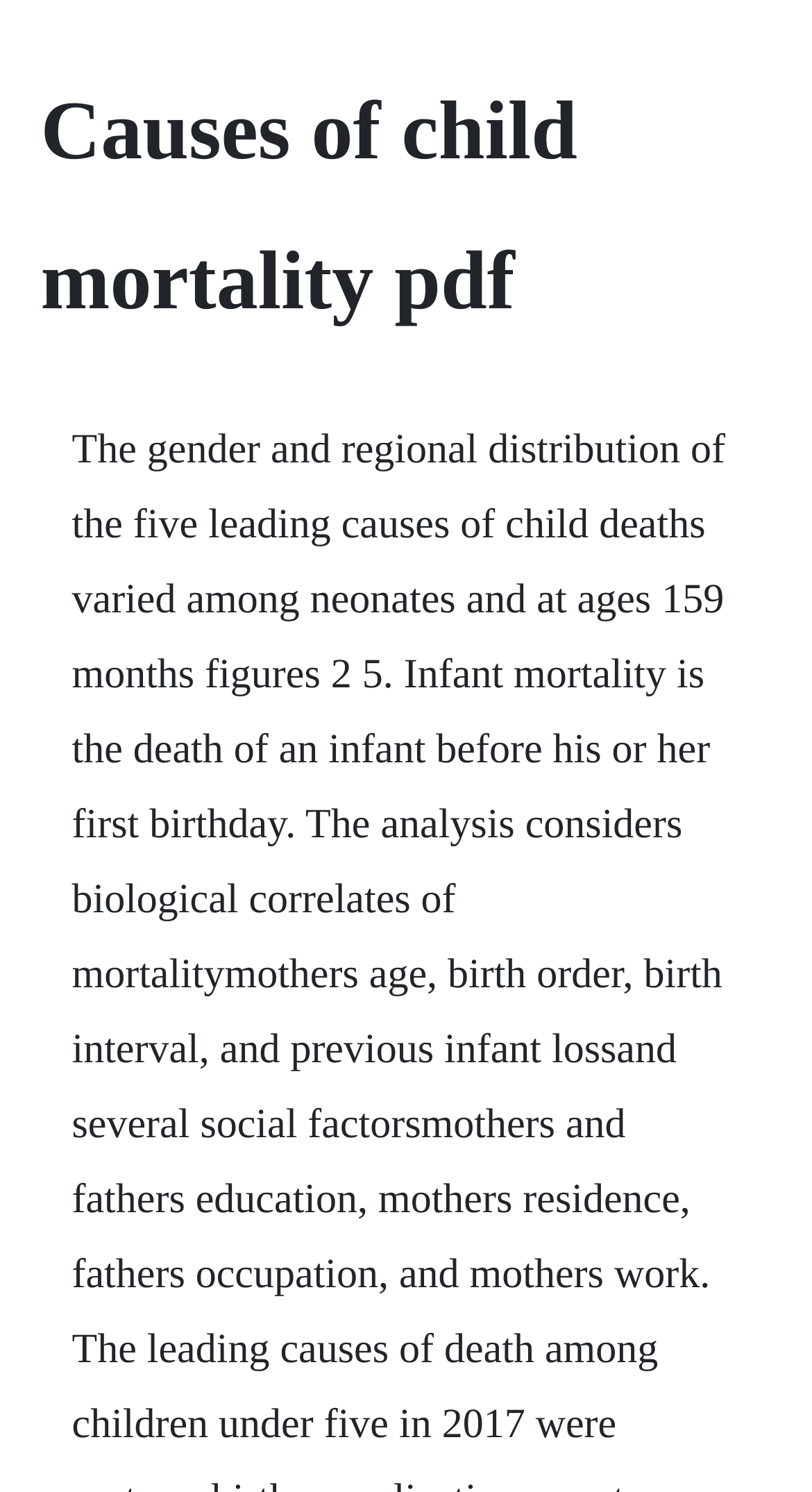Find the main header of the webpage and produce its text content.

Causes of child mortality pdf